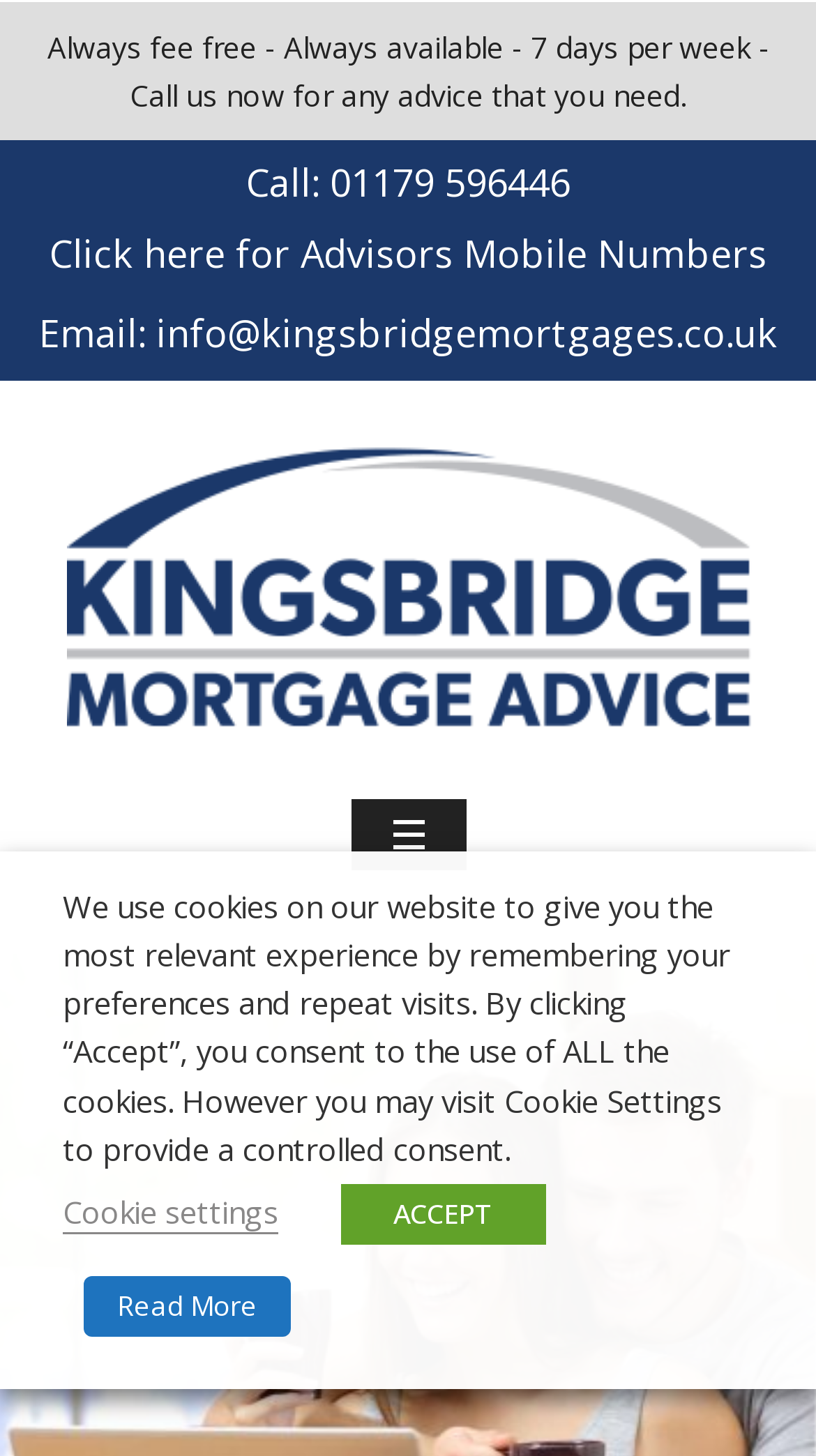Highlight the bounding box coordinates of the element that should be clicked to carry out the following instruction: "Read information from an expert". The coordinates must be given as four float numbers ranging from 0 to 1, i.e., [left, top, right, bottom].

None